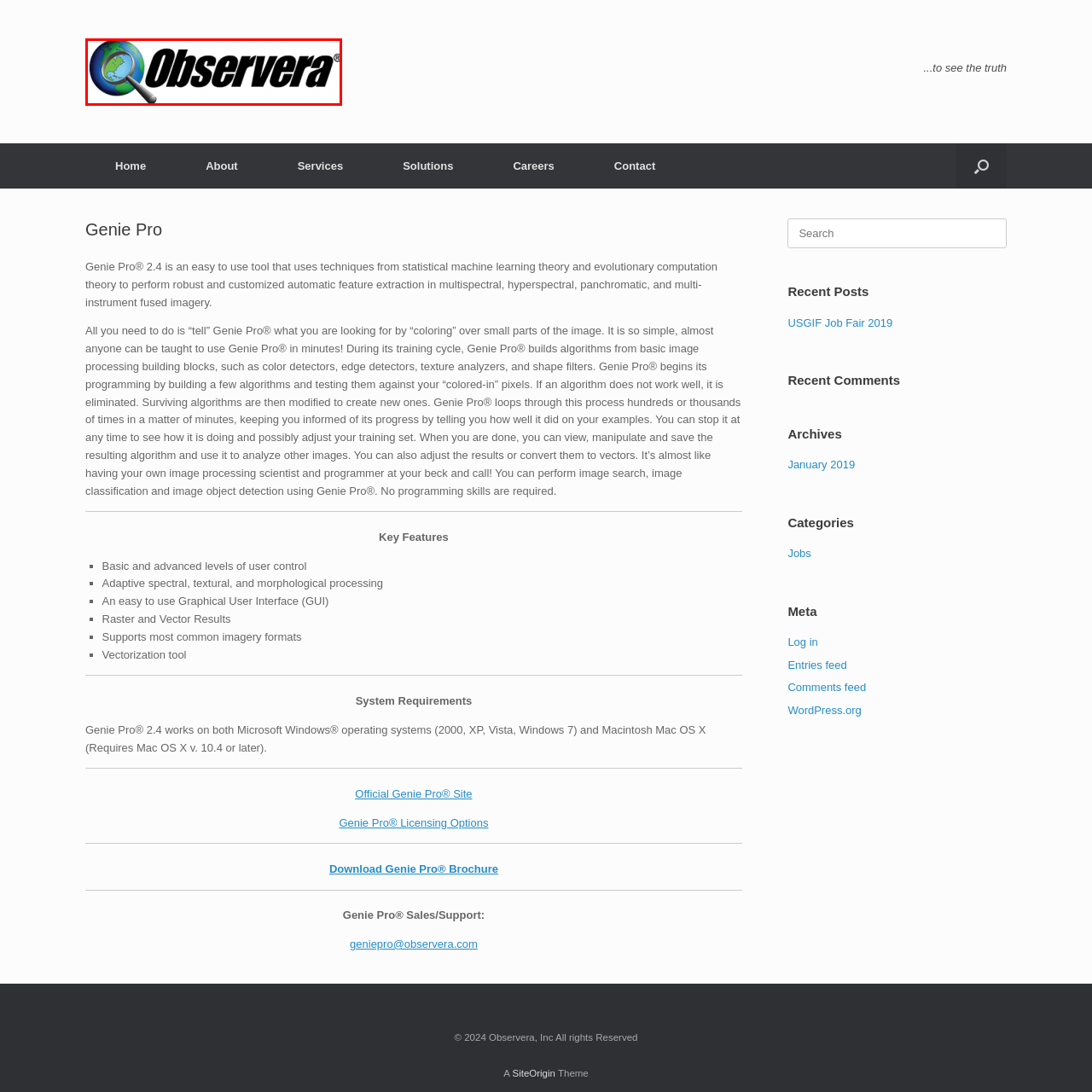Inspect the area within the red bounding box and elaborate on the following question with a detailed answer using the image as your reference: What object overlays the globe?

The magnifying glass overlays the globe in the logo of Observera, Inc., symbolizing exploration and analysis, which are key aspects of the company's focus on advanced imaging technologies and solutions.